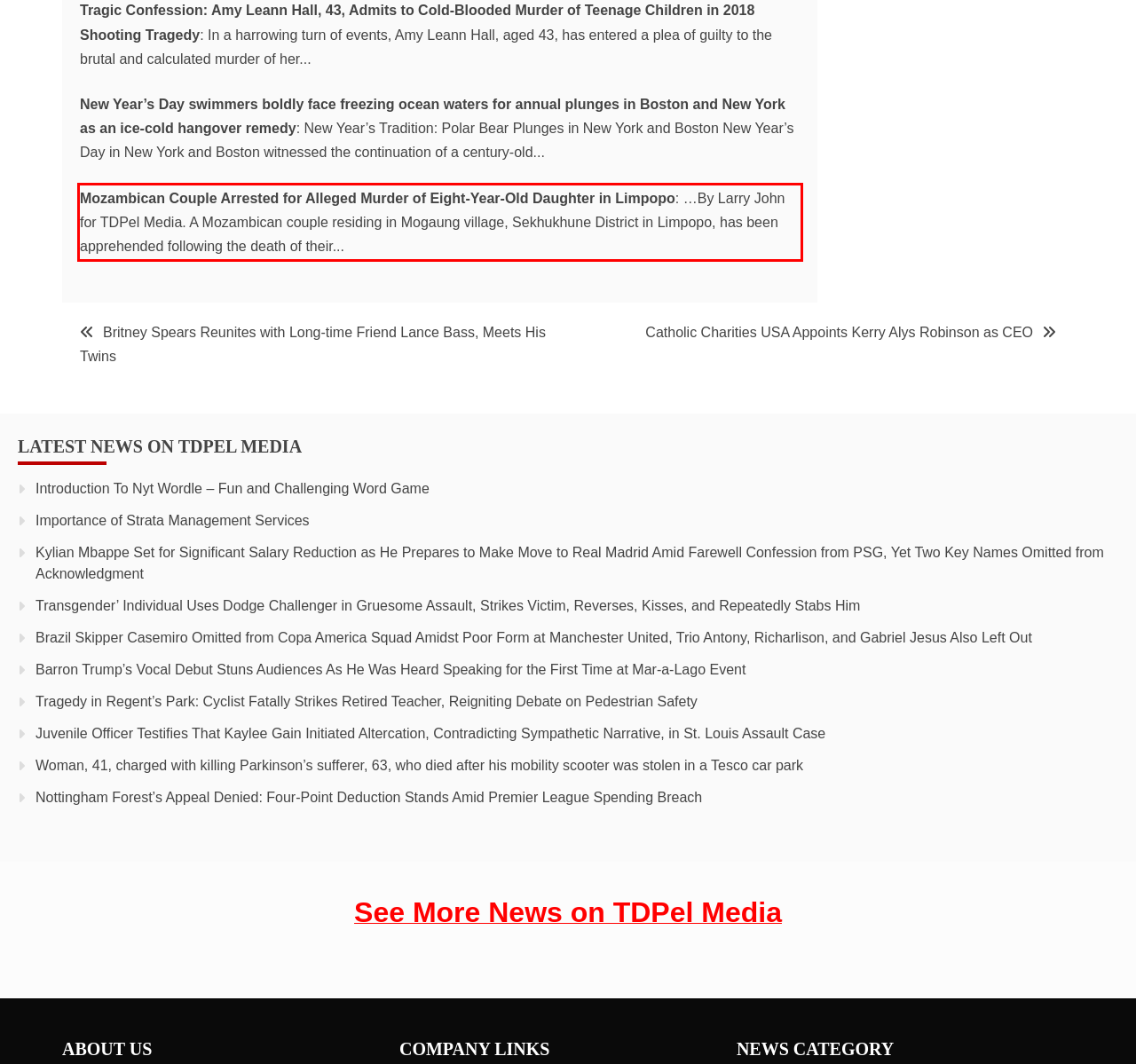You are looking at a screenshot of a webpage with a red rectangle bounding box. Use OCR to identify and extract the text content found inside this red bounding box.

Mozambican Couple Arrested for Alleged Murder of Eight-Year-Old Daughter in Limpopo: …By Larry John for TDPel Media. A Mozambican couple residing in Mogaung village, Sekhukhune District in Limpopo, has been apprehended following the death of their...